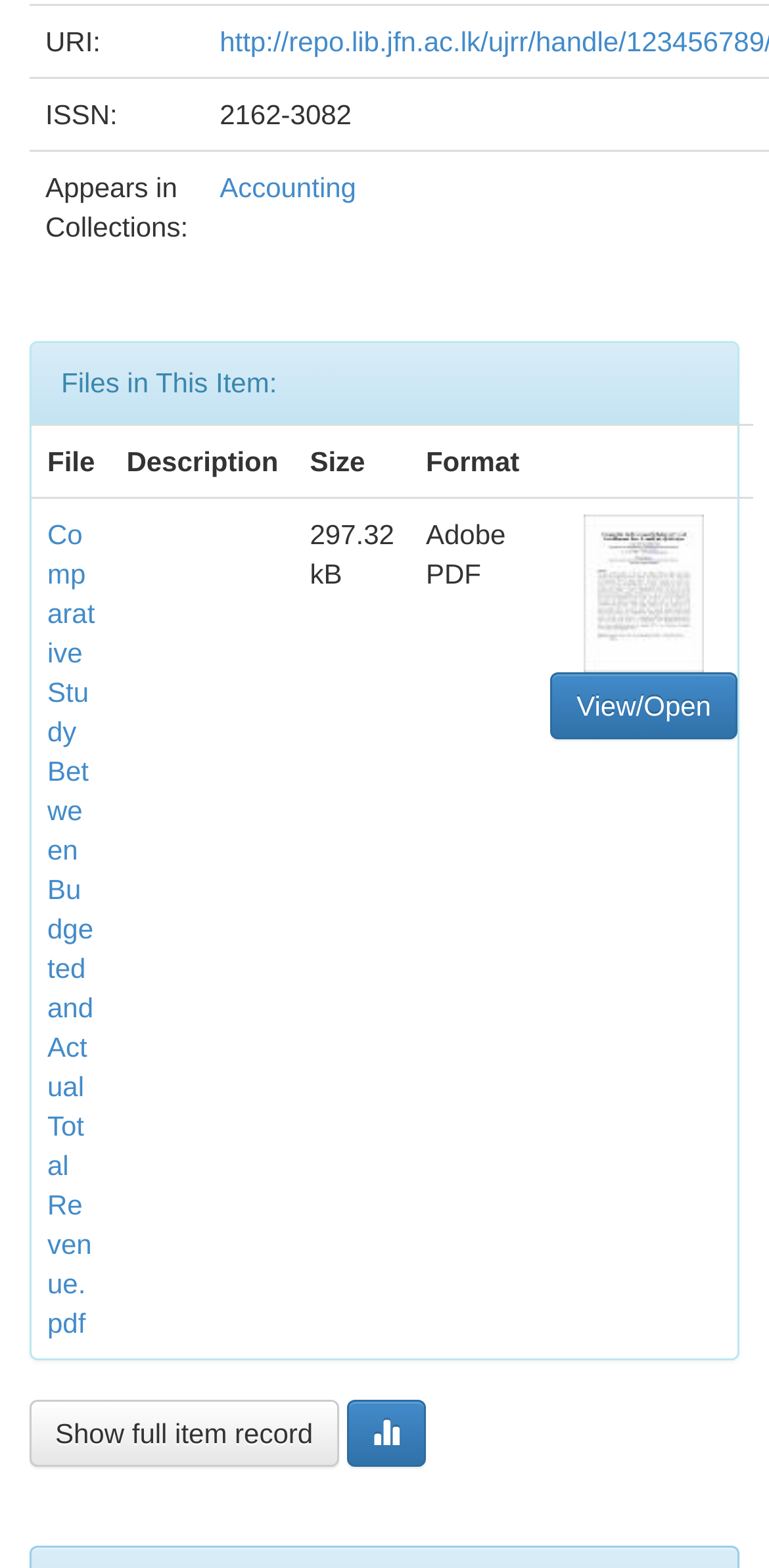Mark the bounding box of the element that matches the following description: "September 8, 2021".

None